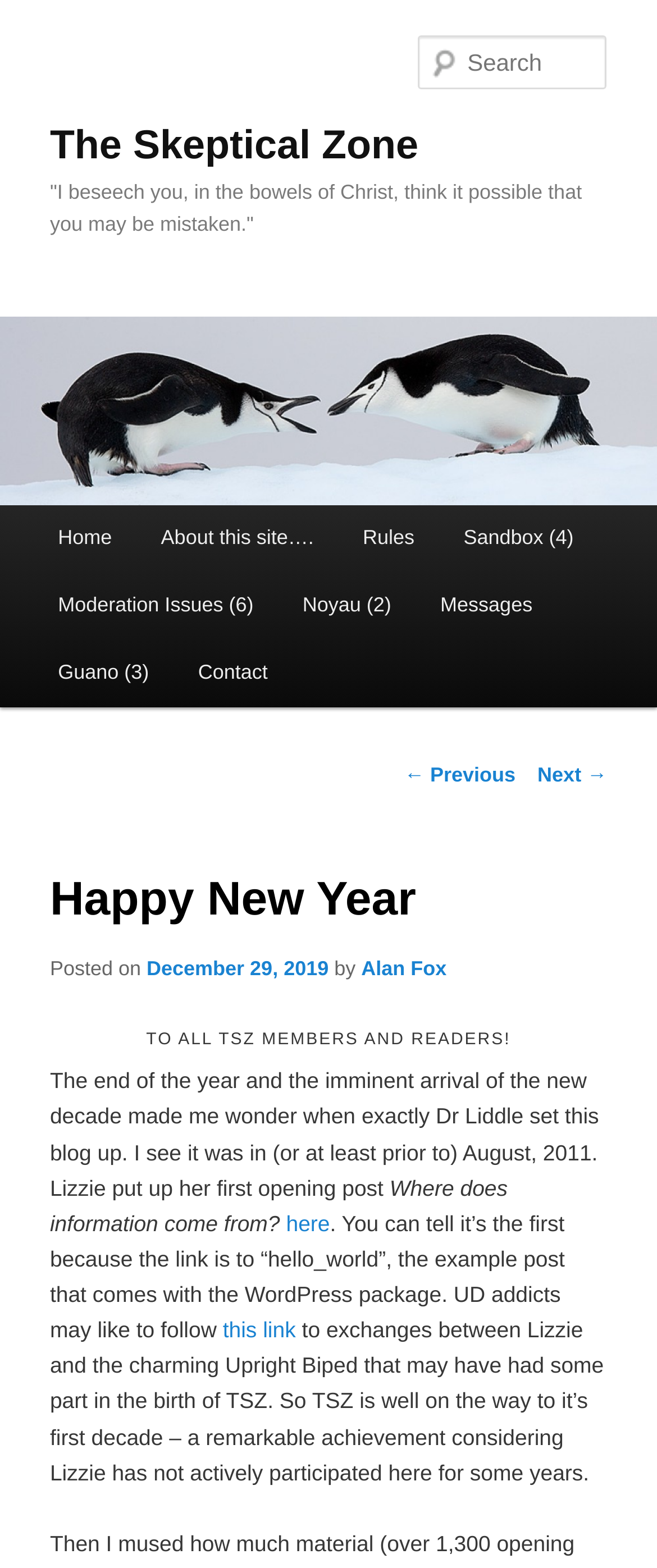Please provide the bounding box coordinates for the element that needs to be clicked to perform the instruction: "Go to the home page". The coordinates must consist of four float numbers between 0 and 1, formatted as [left, top, right, bottom].

[0.051, 0.322, 0.208, 0.365]